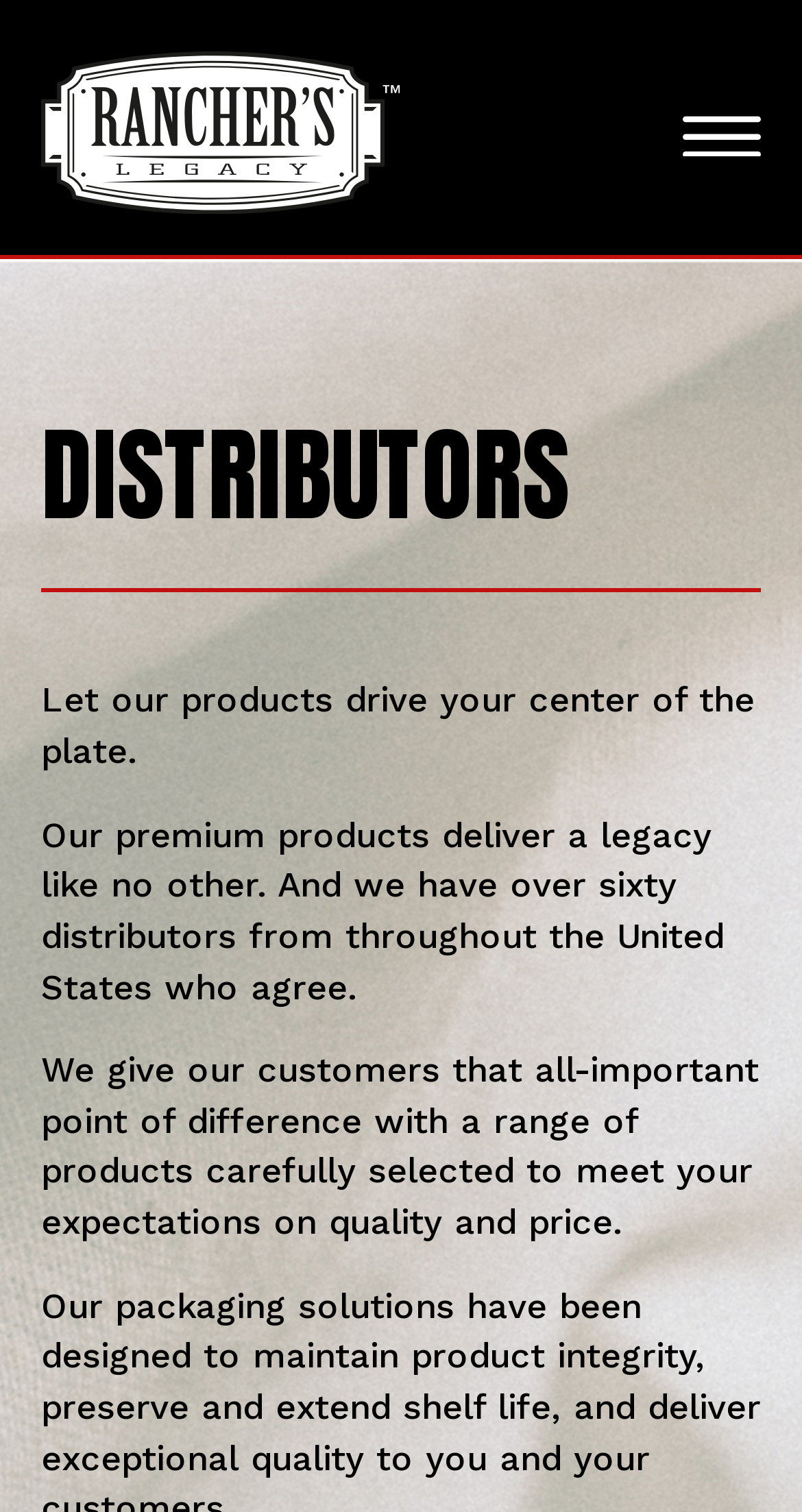Please locate the bounding box coordinates of the region I need to click to follow this instruction: "Read the post by 'Eric Blair'".

None